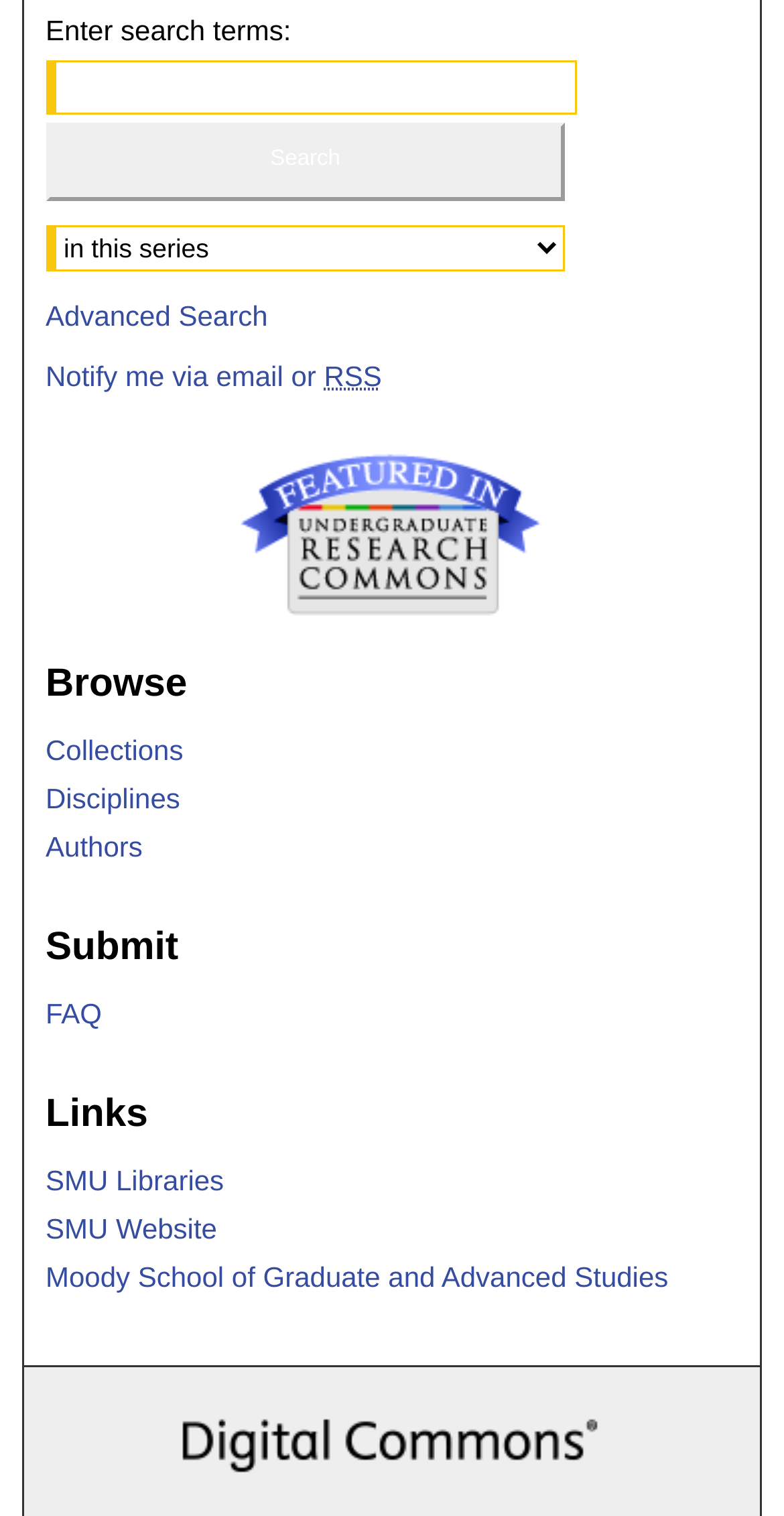Please provide a comprehensive response to the question below by analyzing the image: 
What is the 'Links' section for?

The 'Links' section is a heading located near the bottom of the webpage, and it contains links to external websites such as 'SMU Libraries' and 'SMU Website'. This suggests that the 'Links' section is used to provide access to related or useful external resources.